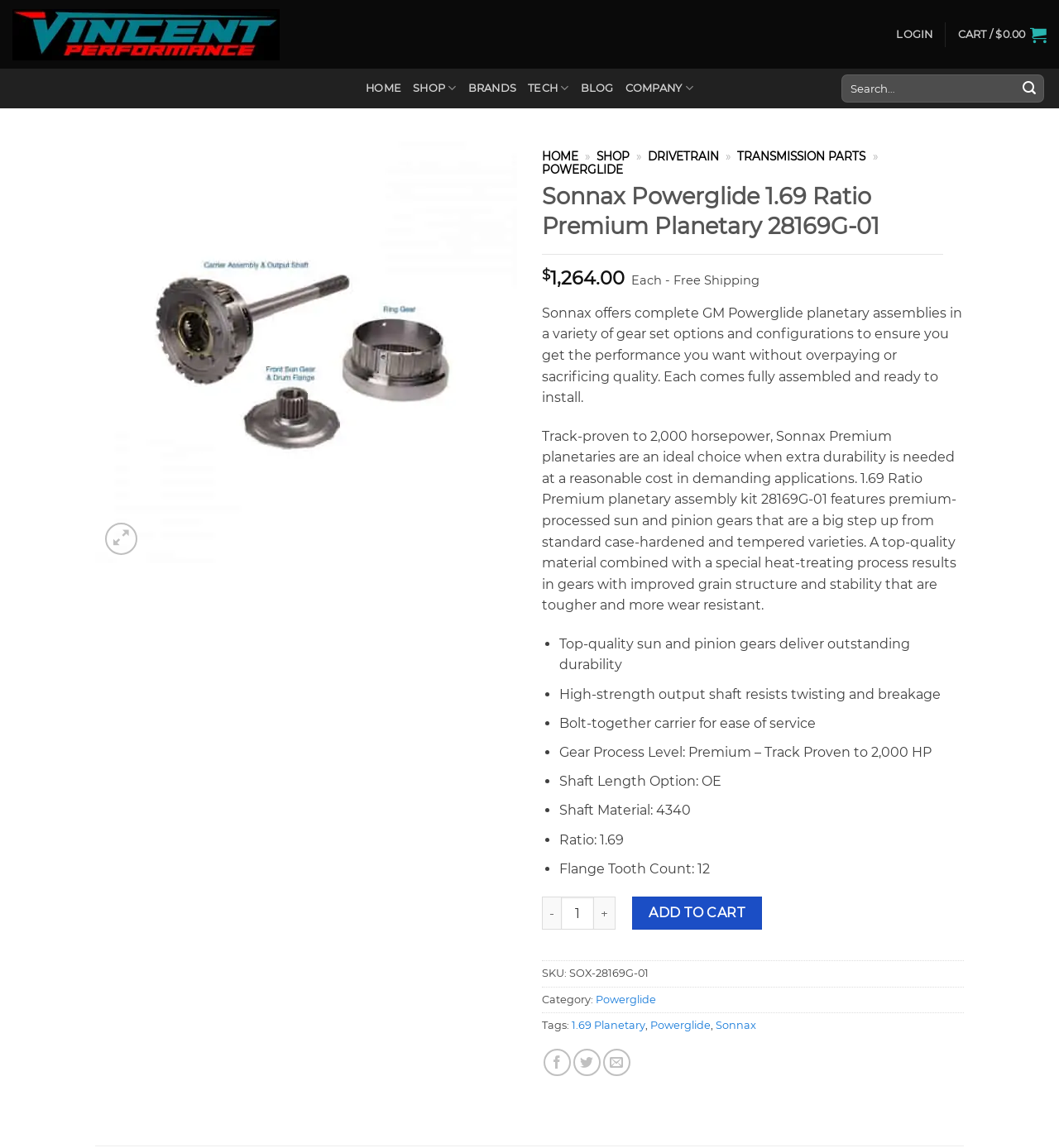Create a full and detailed caption for the entire webpage.

This webpage is about a product called Sonnax Powerglide 1.69 Ratio Premium Planetary 28169G-01. At the top, there is a navigation menu with links to "LOGIN", "CART", "HOME", "SHOP", "BRANDS", "TECH", "BLOG", and "COMPANY". Below the navigation menu, there is a search bar with a submit button.

On the left side, there is a section with links to "Previous" and "Next" pages, as well as a link with an arrow icon. Below this section, there is a breadcrumb navigation with links to "HOME", "SHOP", "DRIVETRAIN", "TRANSMISSION PARTS", and "POWERGLIDE".

The main content of the page is about the product, with a heading that displays the product name. Below the heading, there is a price display with the text "Each - Free Shipping". The product description is divided into two paragraphs, with the first paragraph explaining the product's features and the second paragraph providing more details about the product's specifications.

Below the product description, there is a list of bullet points highlighting the product's key features, including top-quality sun and pinion gears, high-strength output shaft, bolt-together carrier, and more.

On the right side, there is a section with buttons to adjust the product quantity, an "ADD TO CART" button, and a section displaying the product's SKU, category, and tags. There are also links to share the product on social media platforms.

Throughout the page, there are several images, including a logo image at the top and icons for the social media links at the bottom.